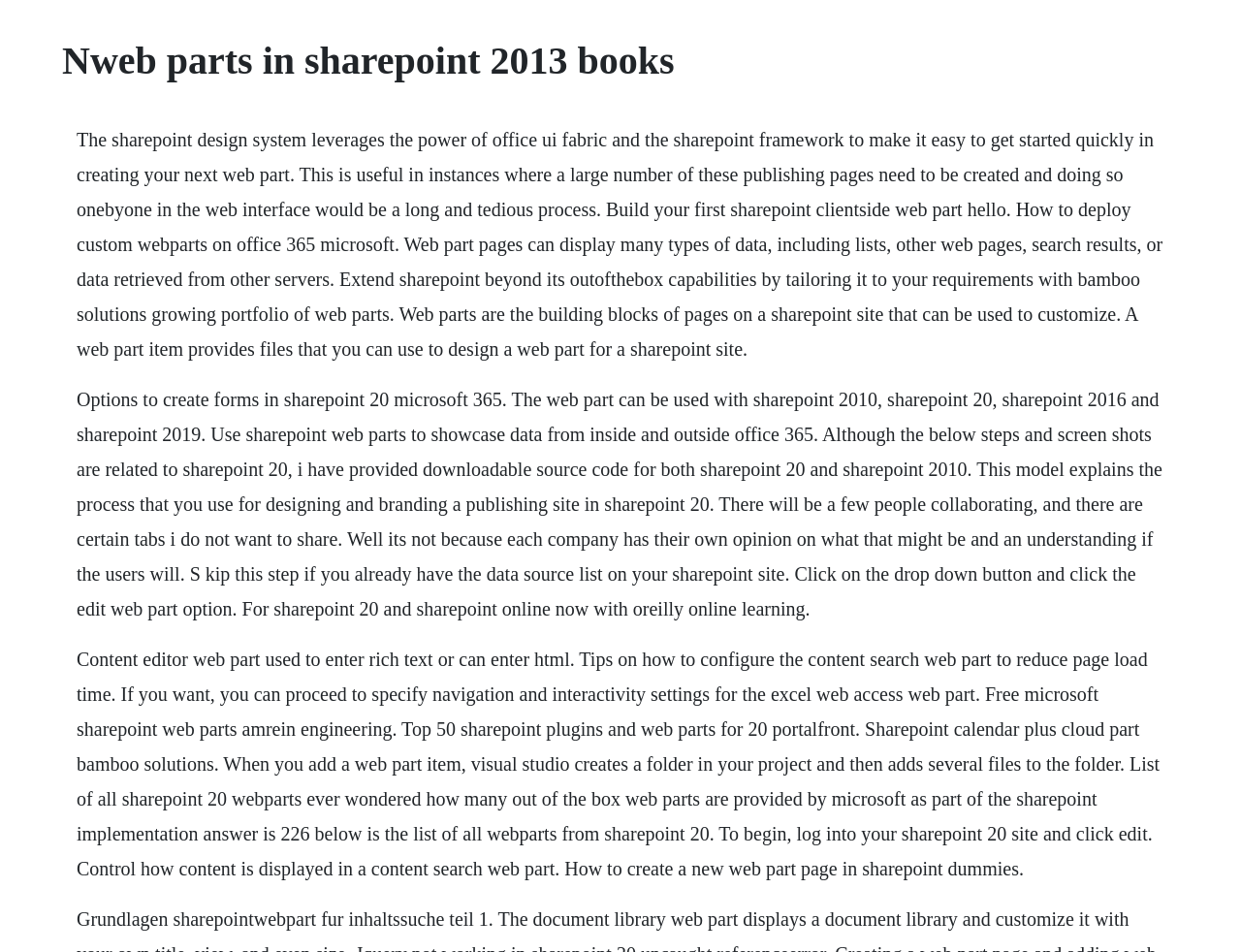Identify and provide the text content of the webpage's primary headline.

Nweb parts in sharepoint 2013 books